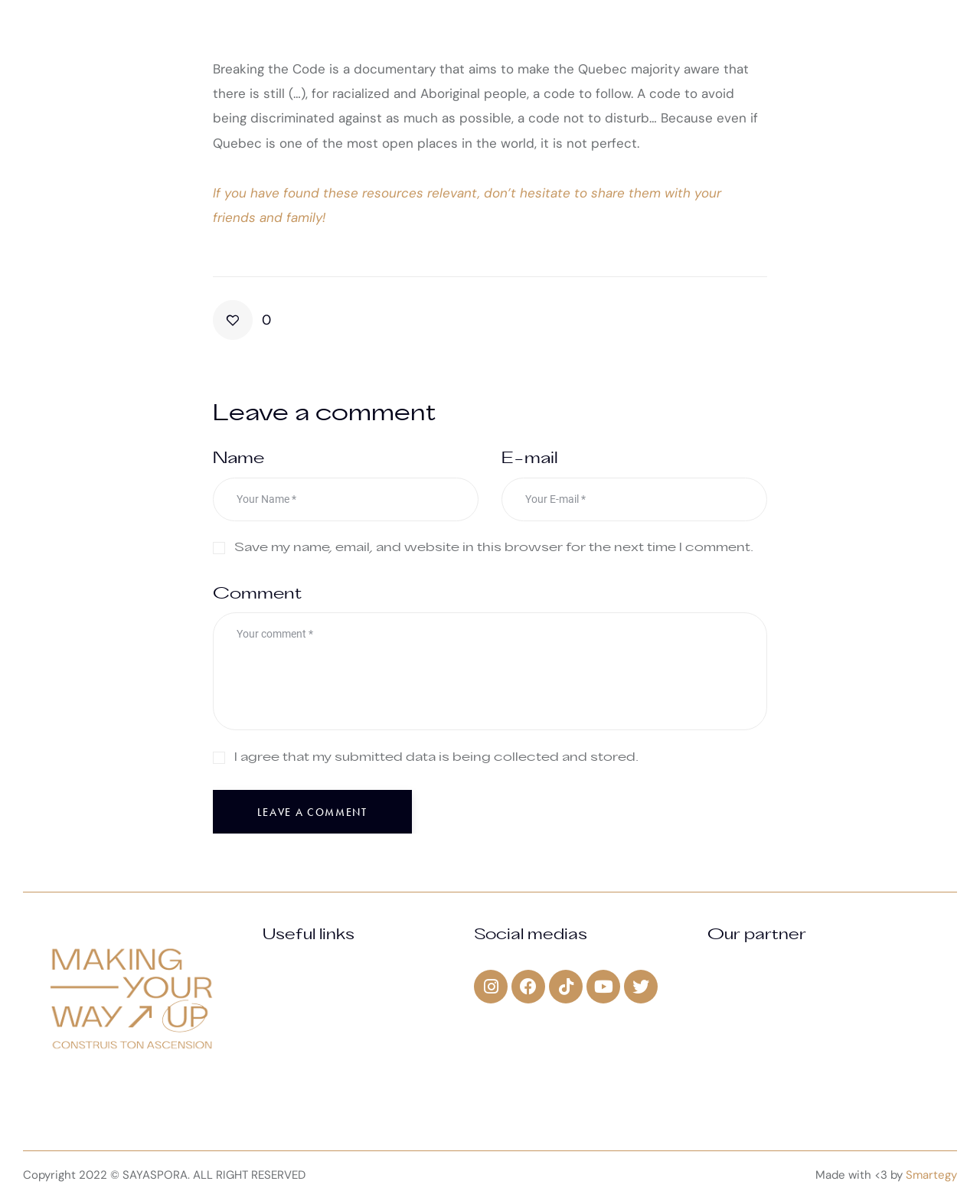Determine the bounding box coordinates for the clickable element to execute this instruction: "Leave a comment". Provide the coordinates as four float numbers between 0 and 1, i.e., [left, top, right, bottom].

[0.217, 0.656, 0.42, 0.692]